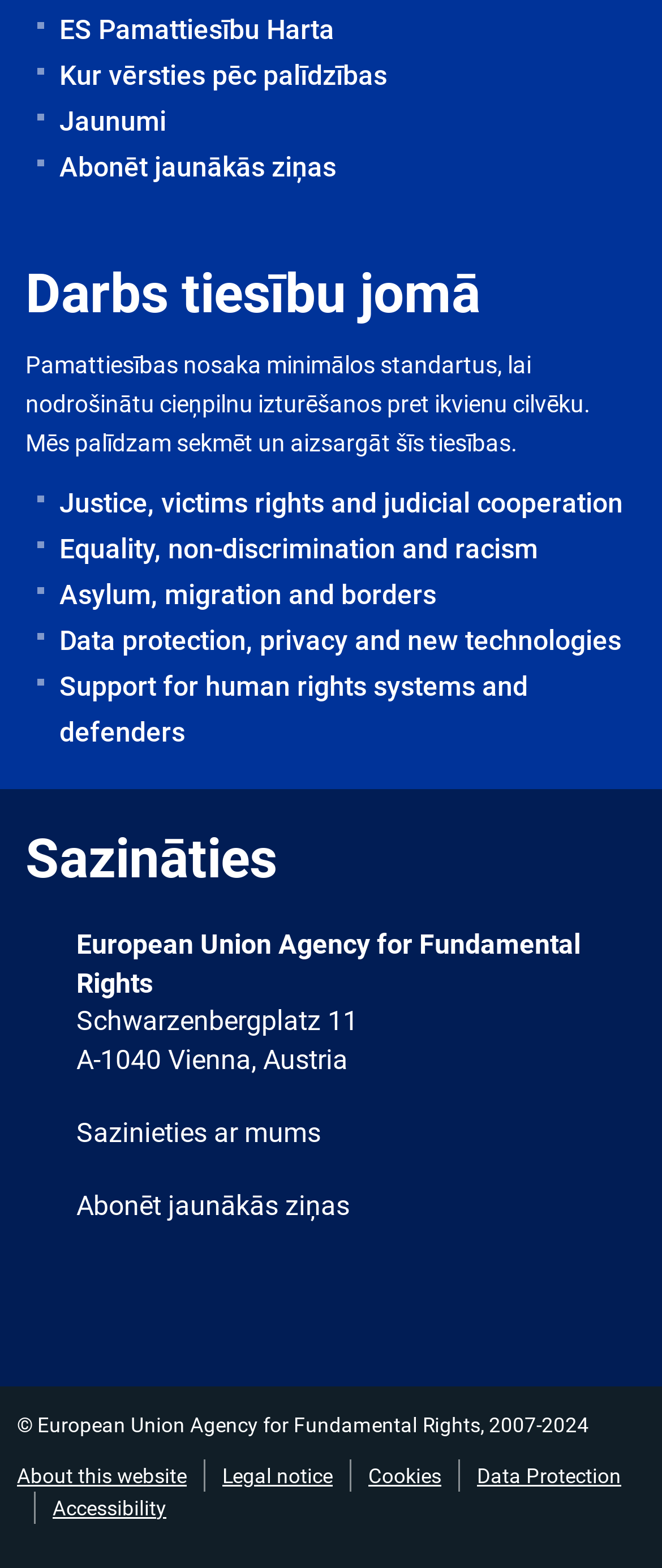Kindly determine the bounding box coordinates for the area that needs to be clicked to execute this instruction: "Click on 'ES Pamattiesību Harta'".

[0.051, 0.005, 0.962, 0.034]